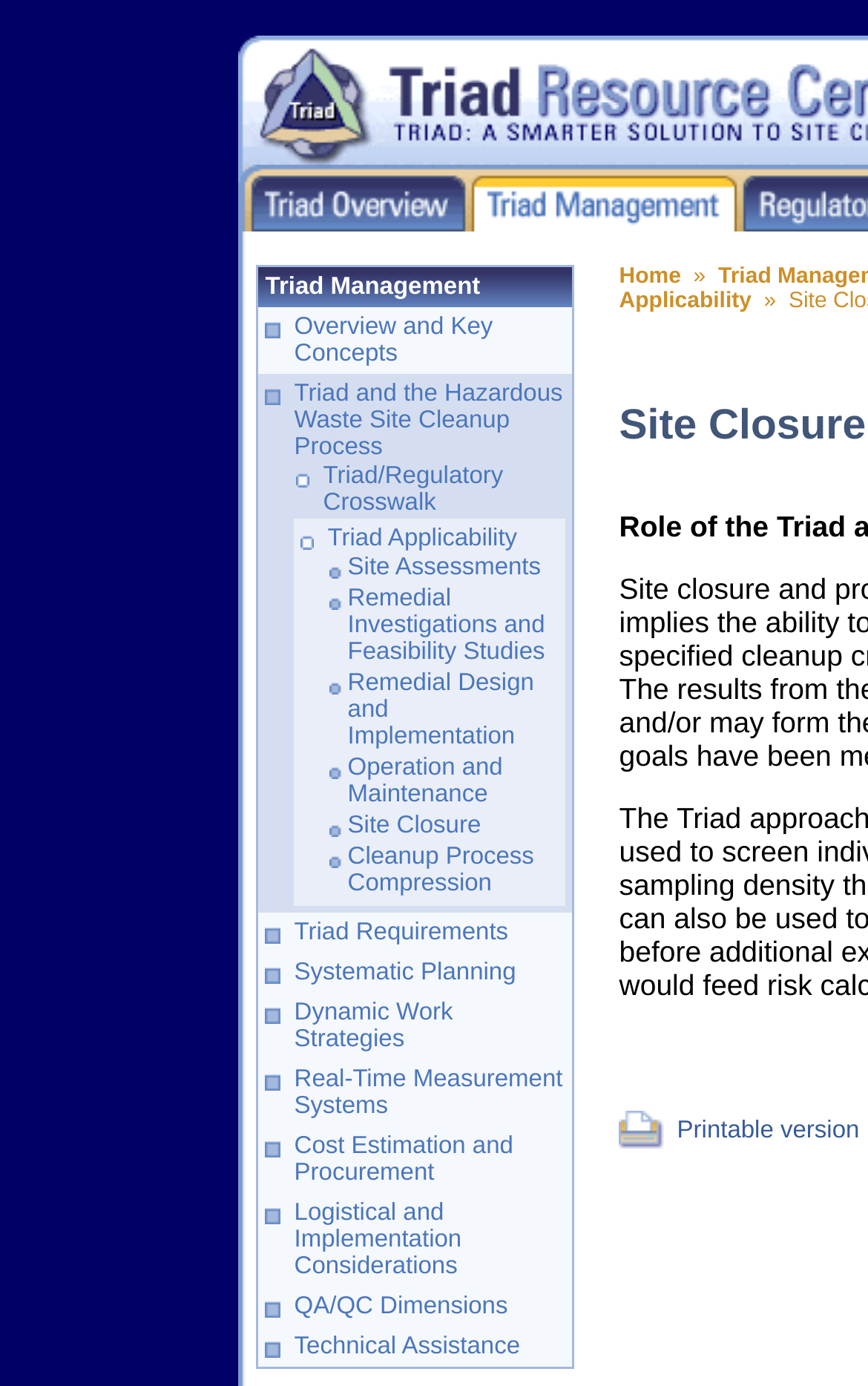Pinpoint the bounding box coordinates of the area that should be clicked to complete the following instruction: "Click on Site Closure". The coordinates must be given as four float numbers between 0 and 1, i.e., [left, top, right, bottom].

[0.4, 0.586, 0.554, 0.605]